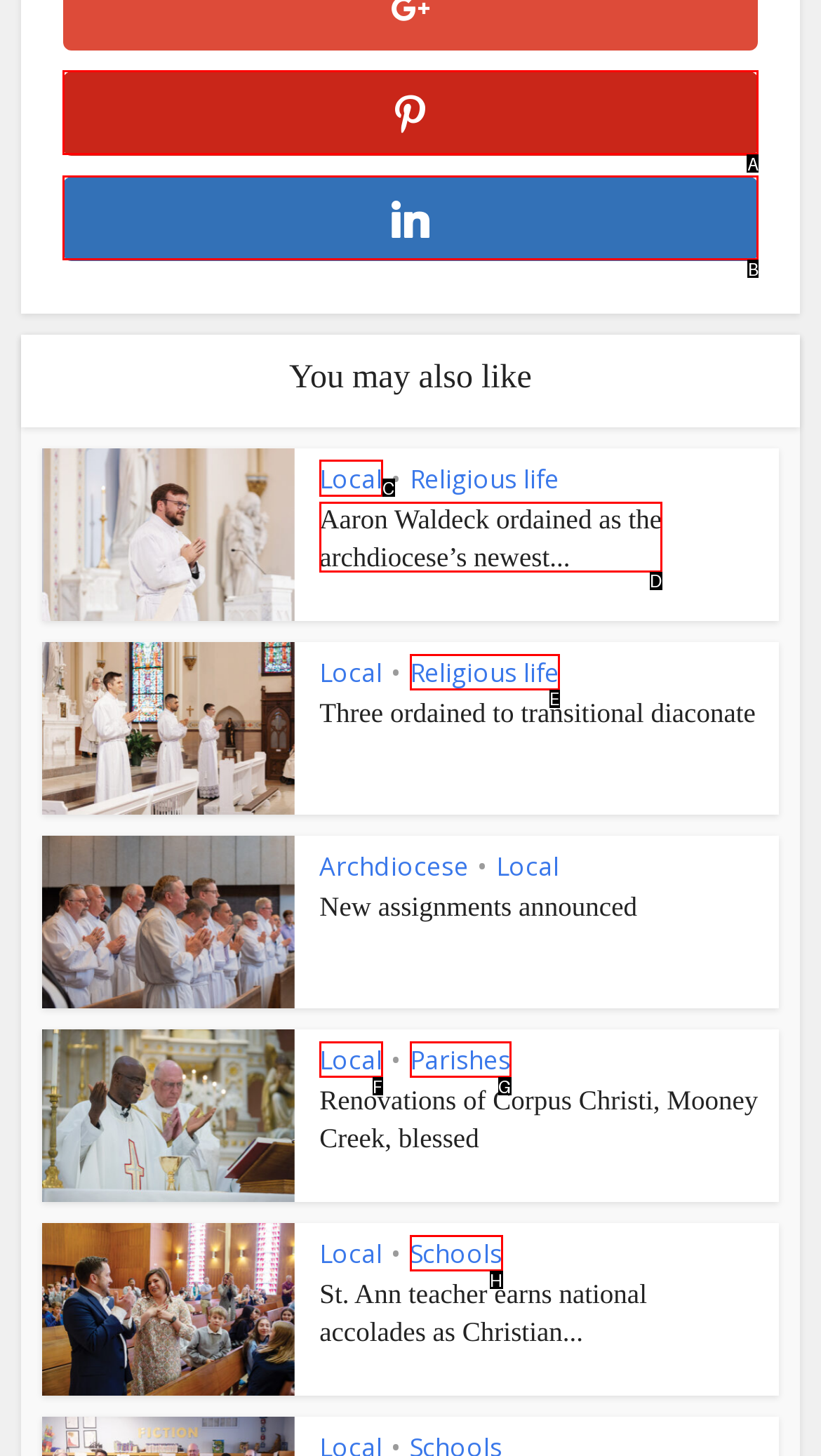Identify the correct UI element to click to follow this instruction: Click on Television
Respond with the letter of the appropriate choice from the displayed options.

None